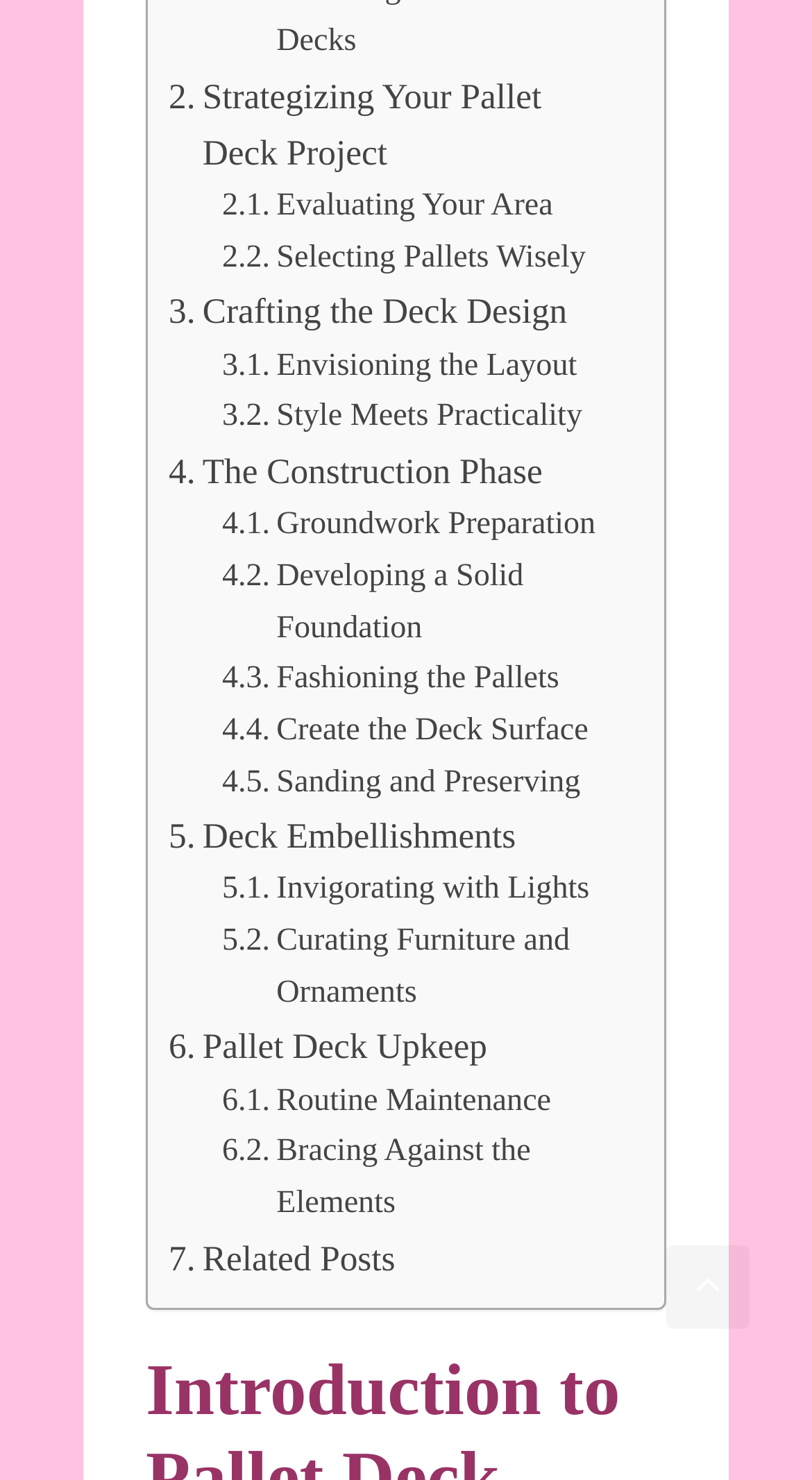Find and indicate the bounding box coordinates of the region you should select to follow the given instruction: "Learn about evaluating your area".

[0.273, 0.123, 0.681, 0.157]